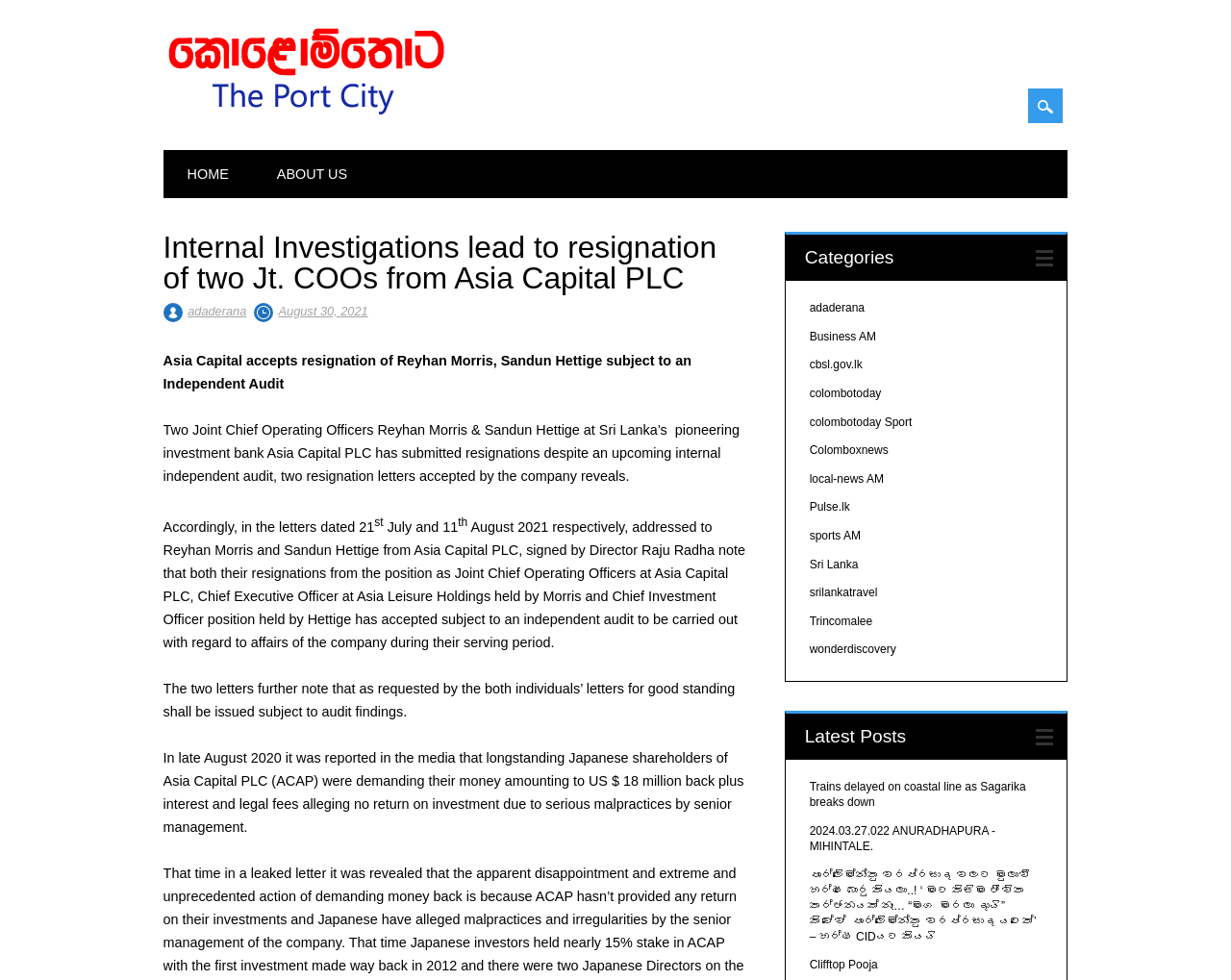Provide the bounding box coordinates of the section that needs to be clicked to accomplish the following instruction: "Click Skip to content."

[0.132, 0.156, 0.169, 0.219]